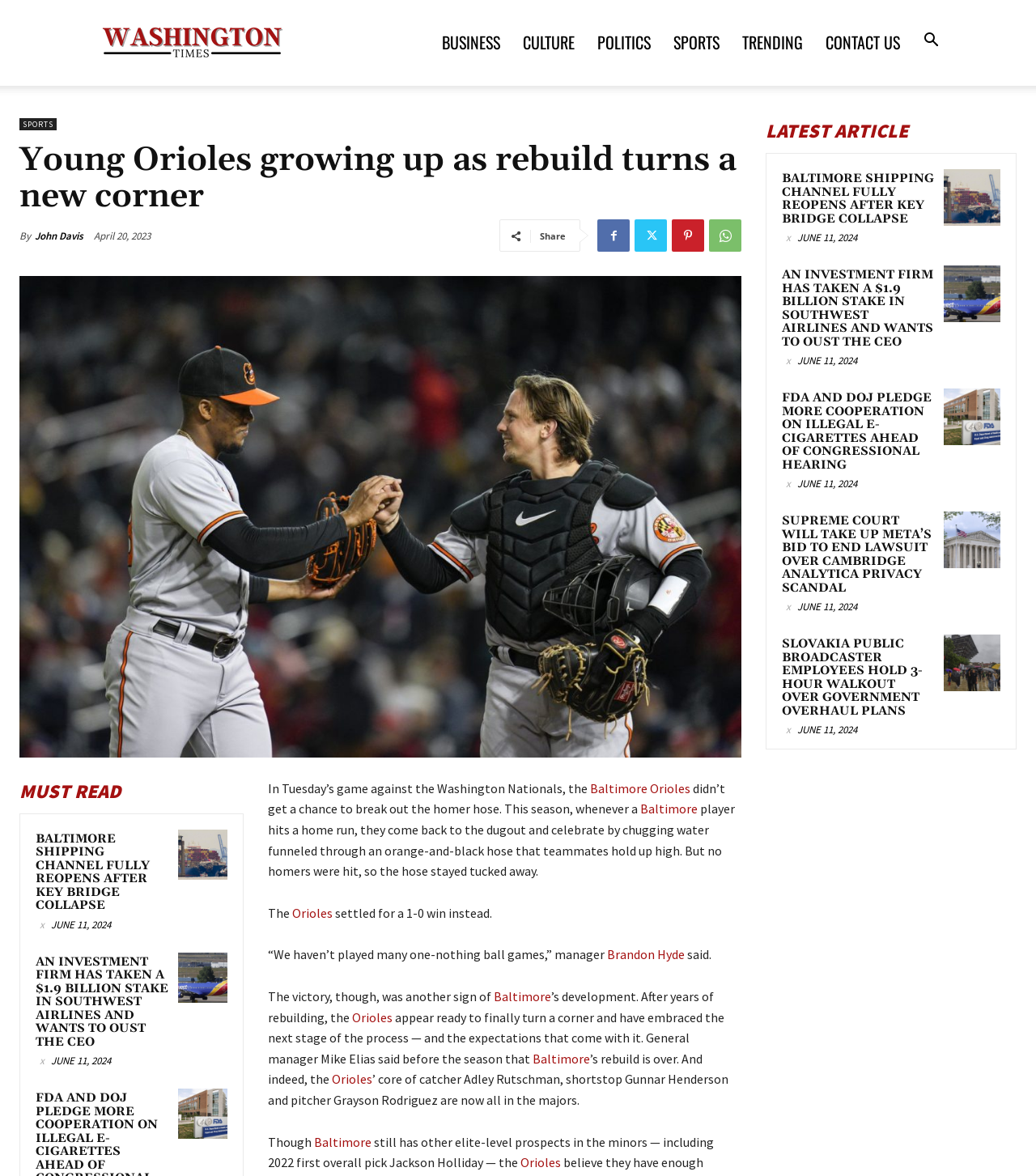Pinpoint the bounding box coordinates of the element to be clicked to execute the instruction: "Share the article".

[0.521, 0.196, 0.546, 0.206]